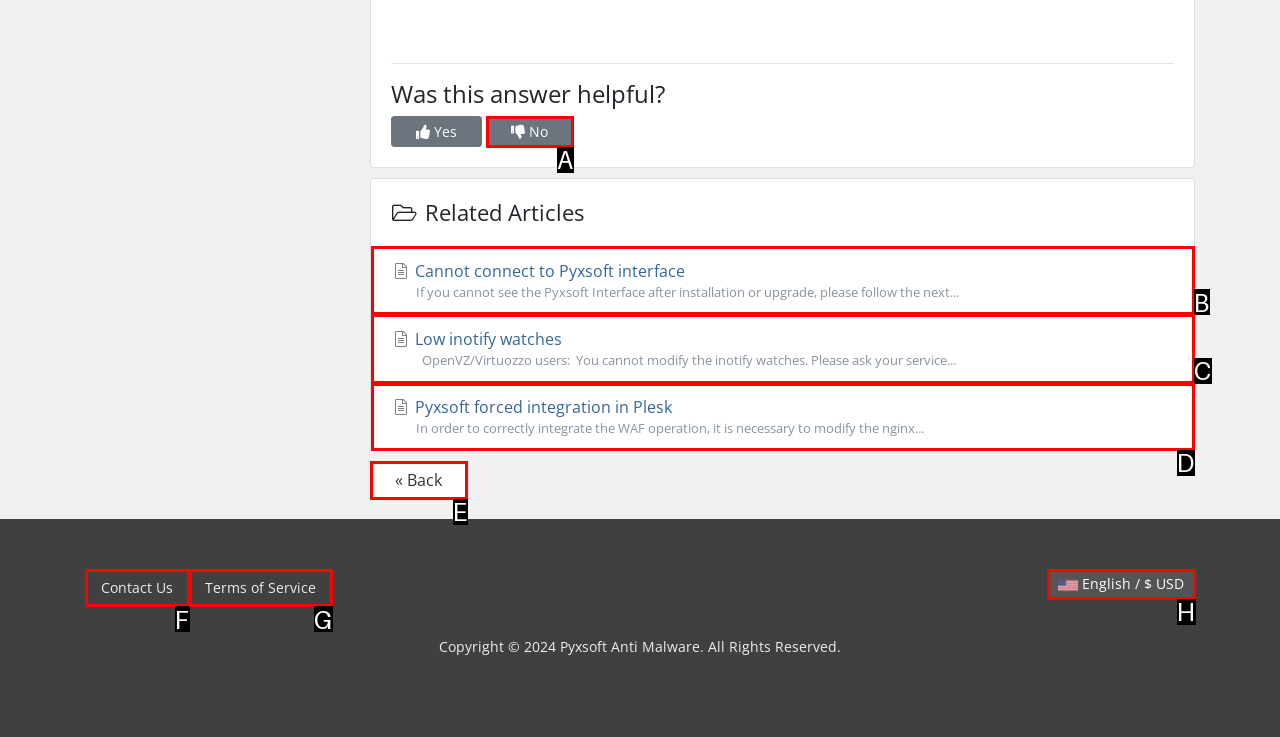Find the UI element described as: Attend a Meeting
Reply with the letter of the appropriate option.

None